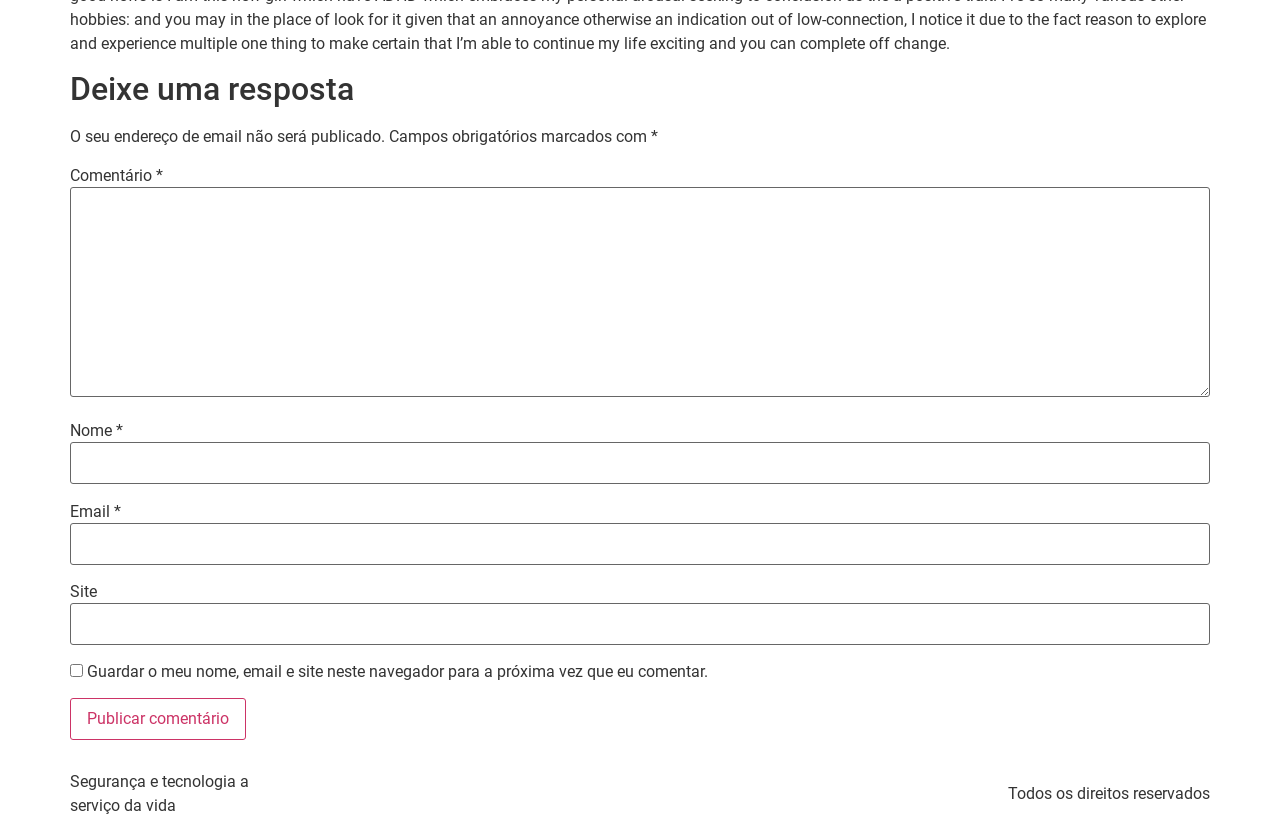Using the webpage screenshot and the element description parent_node: Comentário * name="comment", determine the bounding box coordinates. Specify the coordinates in the format (top-left x, top-left y, bottom-right x, bottom-right y) with values ranging from 0 to 1.

[0.055, 0.224, 0.945, 0.476]